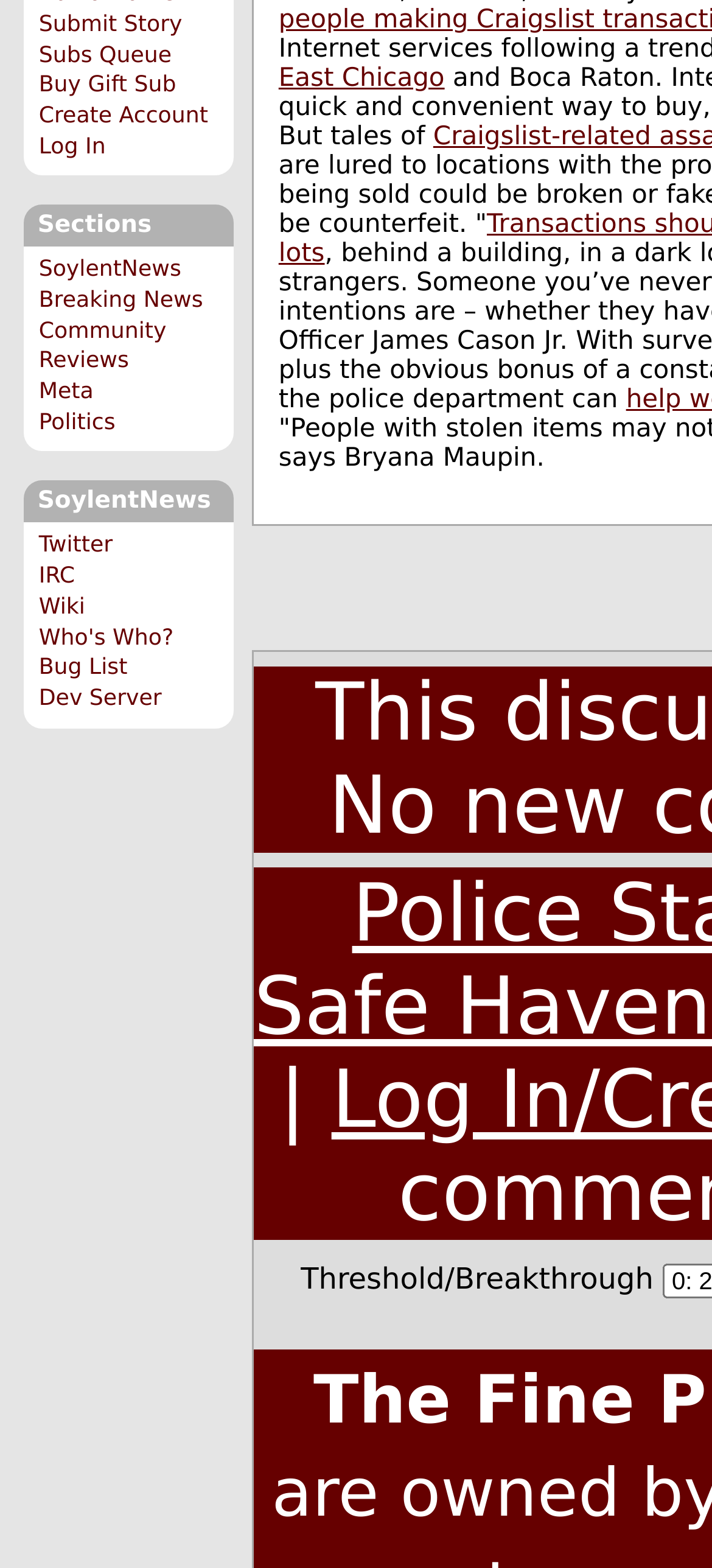Using the provided element description: "Wiki", determine the bounding box coordinates of the corresponding UI element in the screenshot.

[0.054, 0.378, 0.12, 0.394]